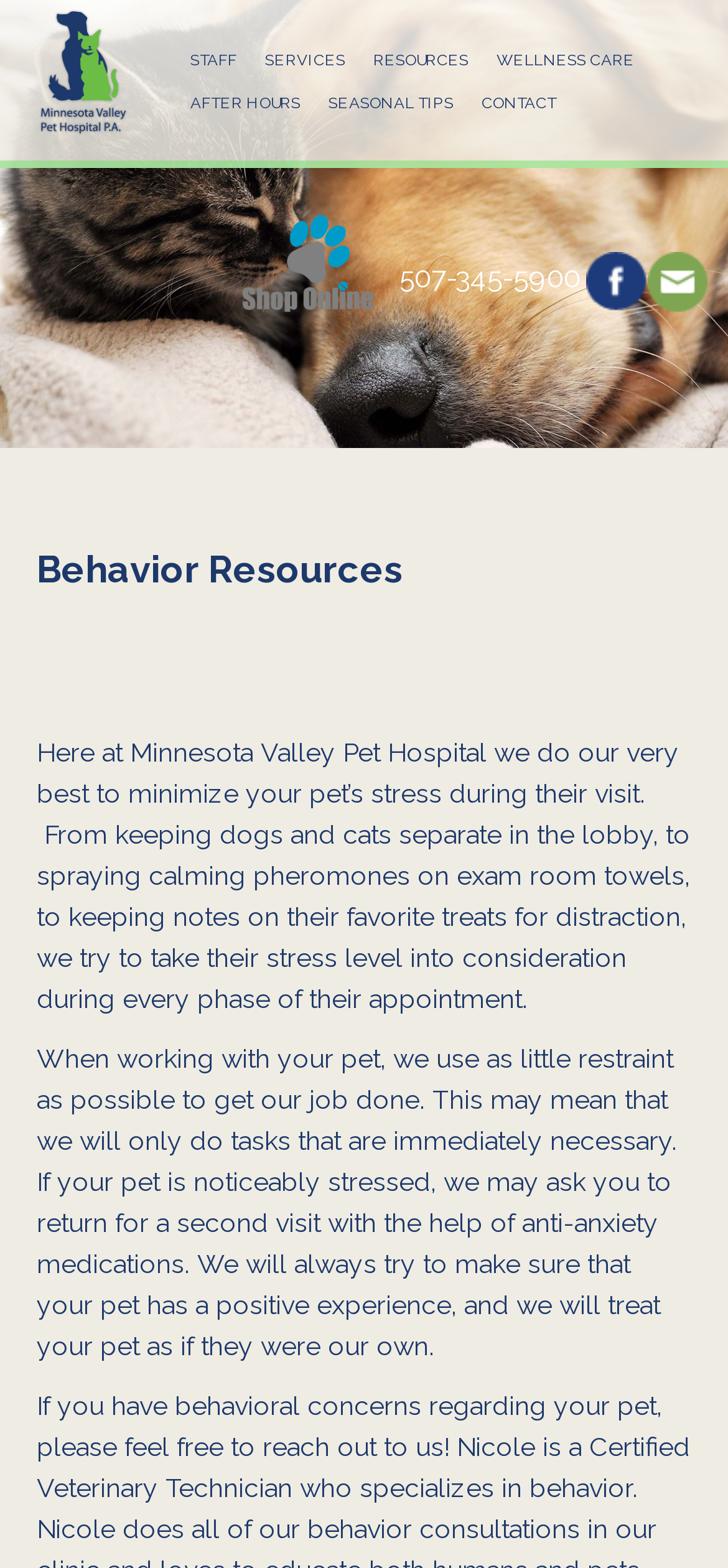Determine the bounding box coordinates of the clickable region to follow the instruction: "Contact the hospital".

[0.662, 0.06, 0.764, 0.071]